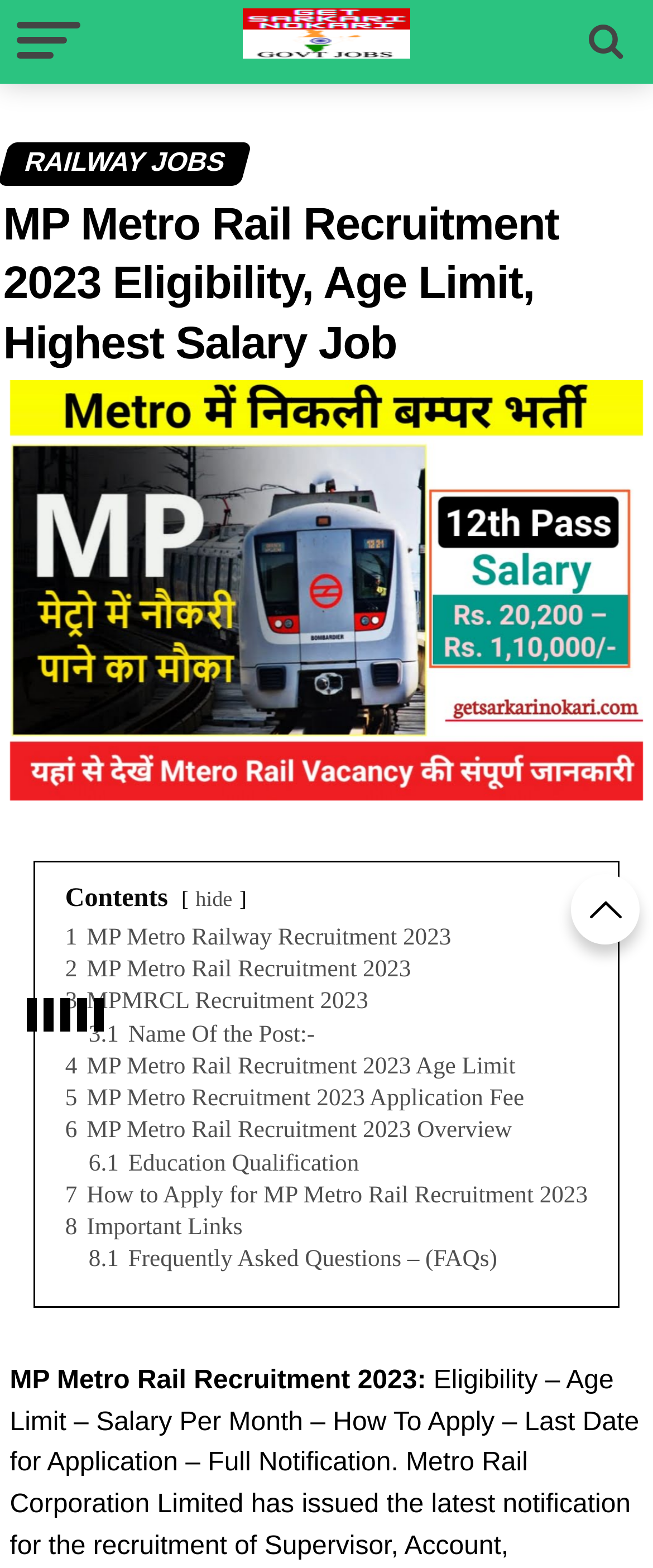Based on the image, provide a detailed and complete answer to the question: 
What is the purpose of the 'hide' link?

The 'hide' link is located next to the 'Contents' heading, suggesting that its purpose is to hide the contents section.